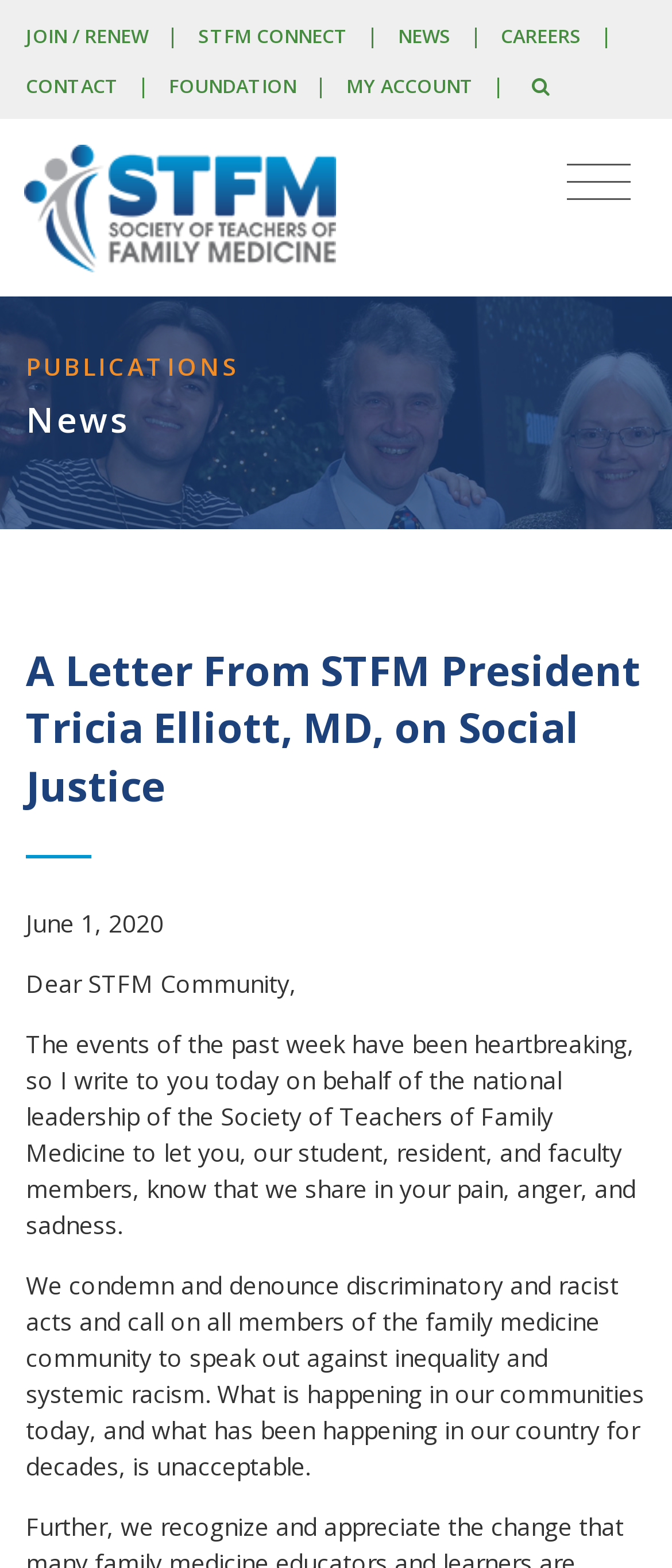Show the bounding box coordinates for the element that needs to be clicked to execute the following instruction: "Toggle navigation". Provide the coordinates in the form of four float numbers between 0 and 1, i.e., [left, top, right, bottom].

[0.818, 0.091, 0.964, 0.143]